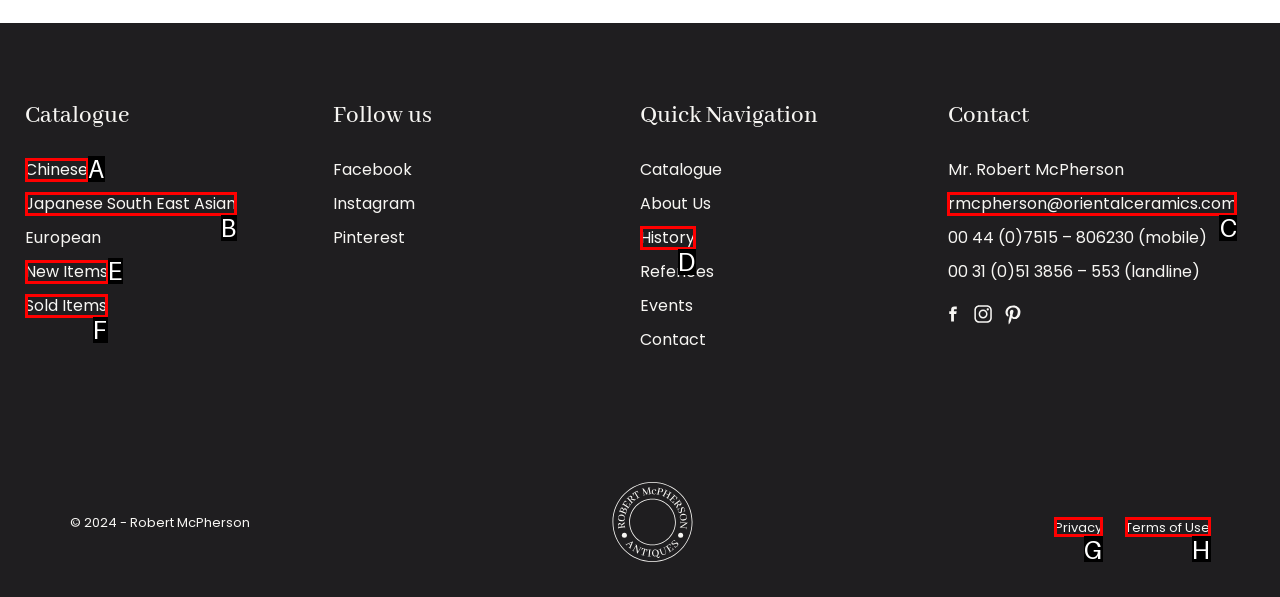Decide which letter you need to select to fulfill the task: Check the post from 2017-02-27
Answer with the letter that matches the correct option directly.

None